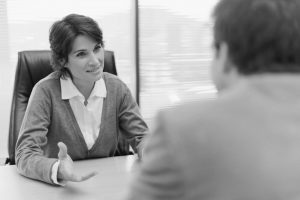Create a detailed narrative of what is happening in the image.

The image depicts a professional setting where a woman, engaged in conversation, actively listens and responds to another individual, who is partially visible. She appears to be discussing topics likely related to patient consultations or communication techniques, reflecting the objectives of a continuing education seminar. The focus may be on the importance of effective communication during anamnesis, highlighting the necessity of balancing open and closed questions, as well as addressing the needs of diverse patients. This seminar aims to enhance practitioners' skills in managing consultations efficiently and effectively, ensuring patient respect and well-being are prioritized.